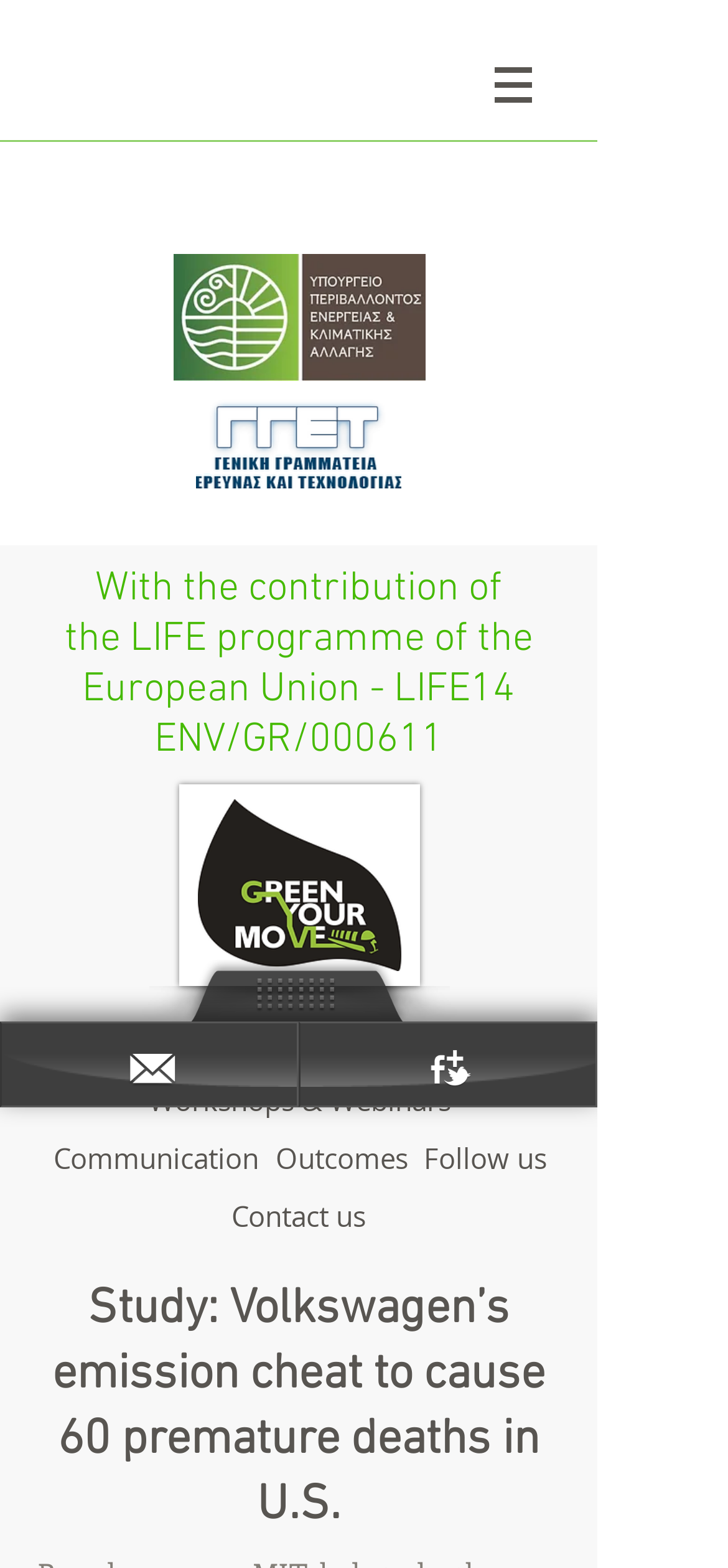Give a one-word or short-phrase answer to the following question: 
What is the topic of the featured article?

Volkswagen's emission cheat